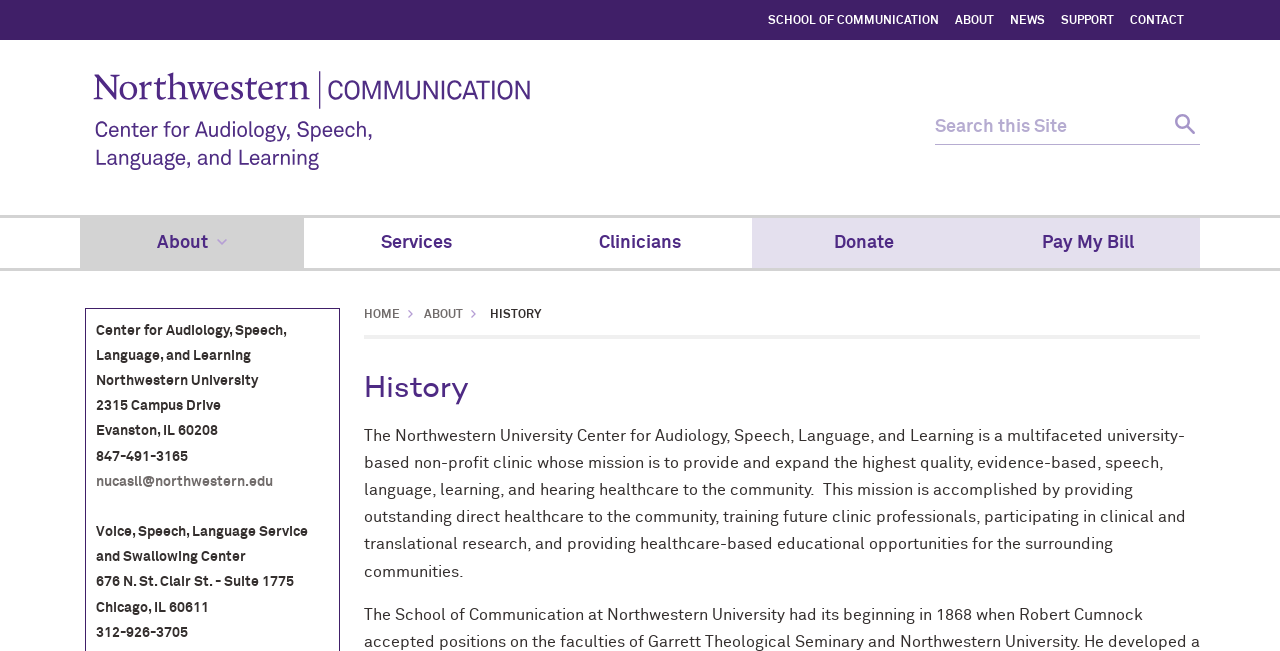Could you specify the bounding box coordinates for the clickable section to complete the following instruction: "Go to December 2020"?

None